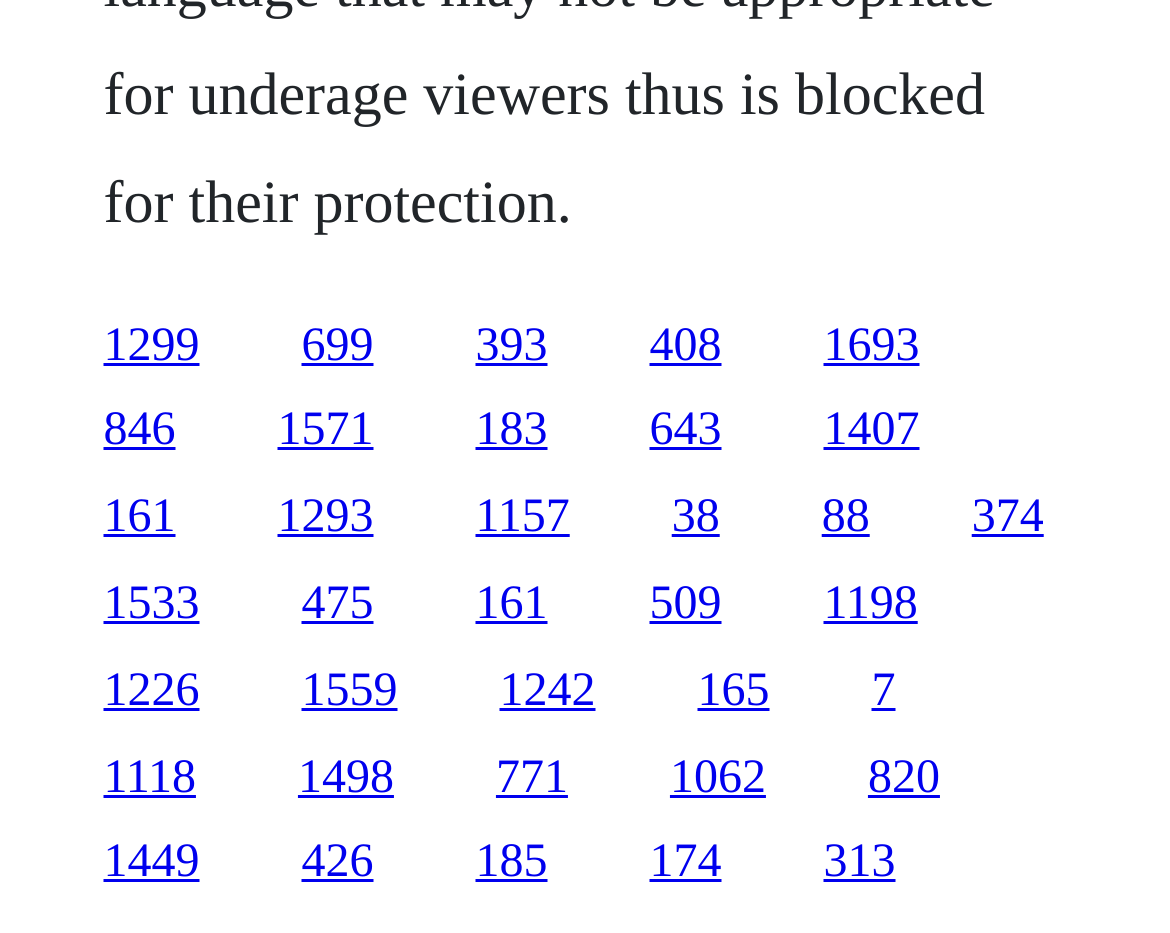Provide the bounding box coordinates of the HTML element described by the text: "475".

[0.258, 0.621, 0.319, 0.675]